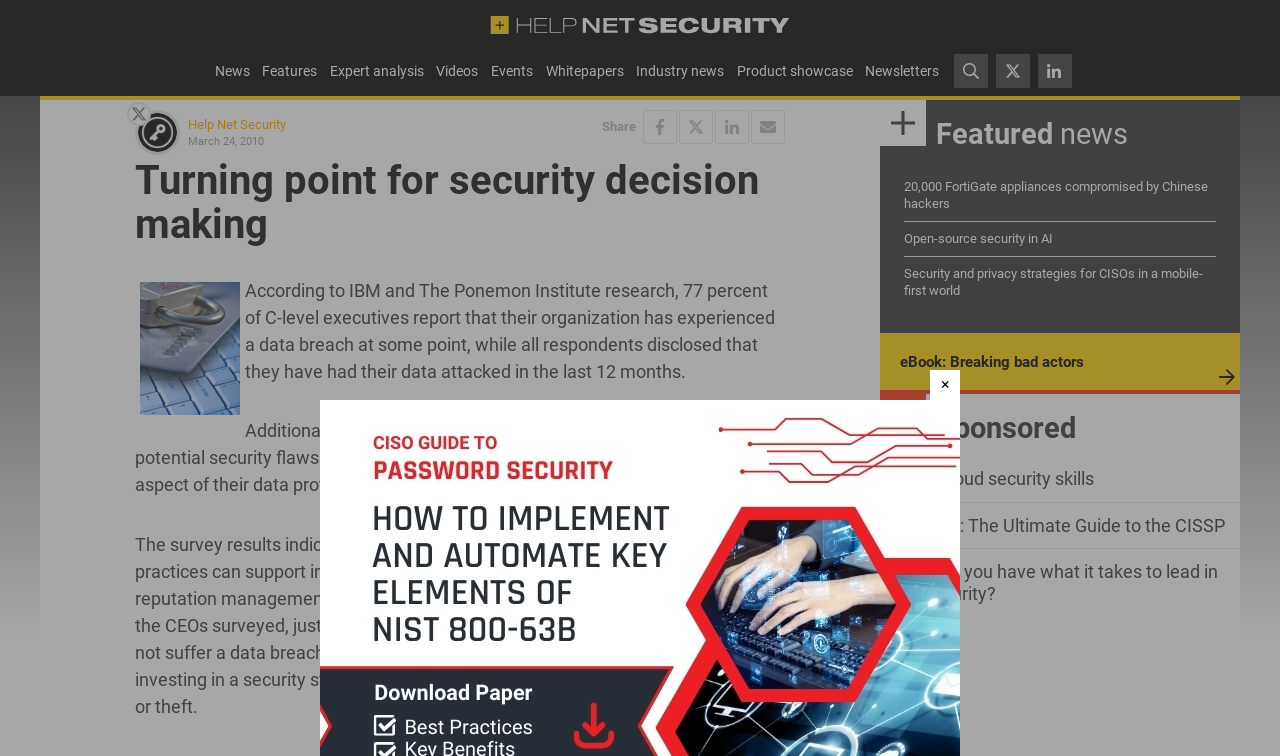Please find the bounding box coordinates of the element that you should click to achieve the following instruction: "Click on the 'News' link". The coordinates should be presented as four float numbers between 0 and 1: [left, top, right, bottom].

[0.163, 0.075, 0.2, 0.114]